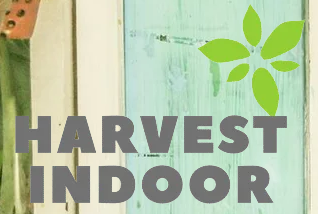What is the color of the brand name text?
Answer the question with as much detail as possible.

The brand name 'Harvest Indoor' is prominently displayed at the bottom of the design in bold, gray lettering, which adds a touch of sophistication to the overall design.